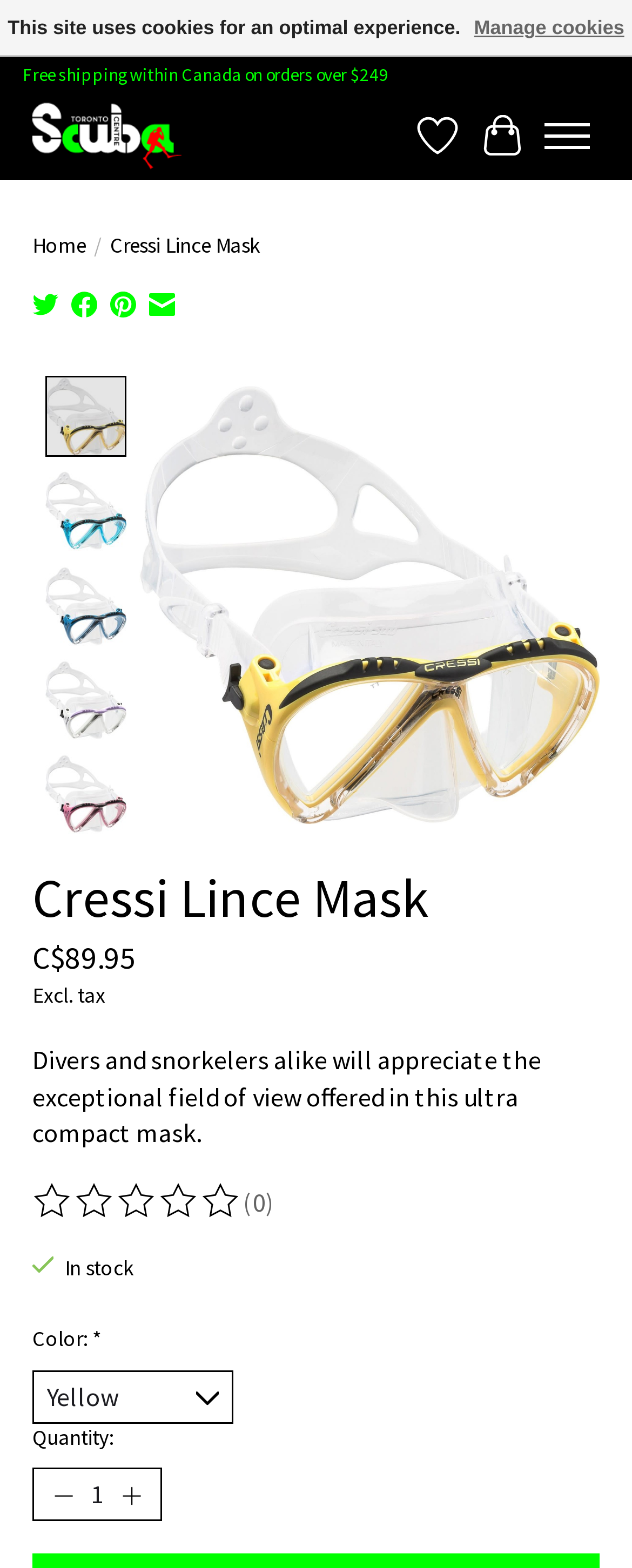Give a one-word or short-phrase answer to the following question: 
Is the Cressi Lince Mask in stock?

Yes